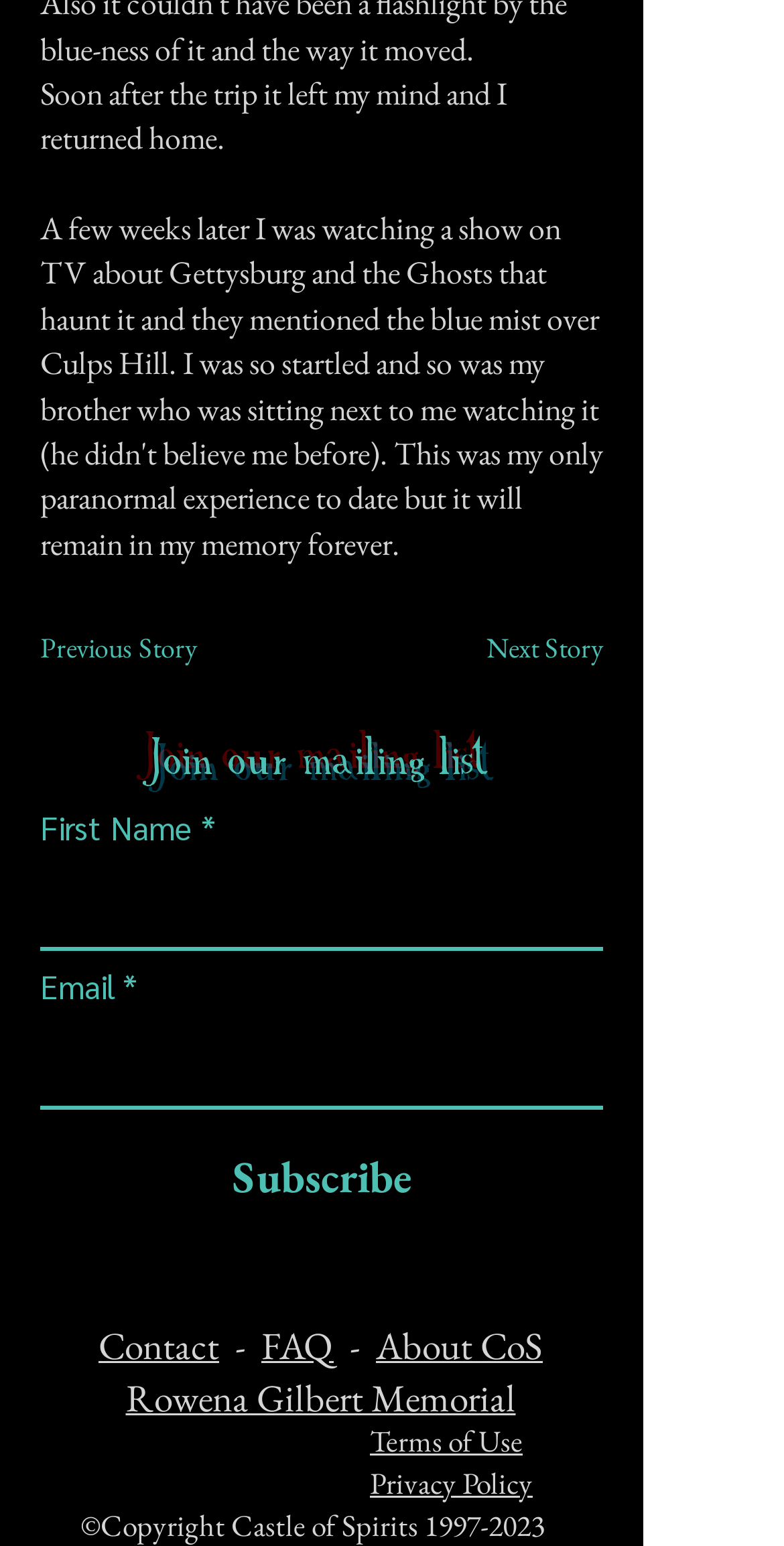Please identify the bounding box coordinates of where to click in order to follow the instruction: "Visit the FAQ page".

[0.333, 0.854, 0.426, 0.886]